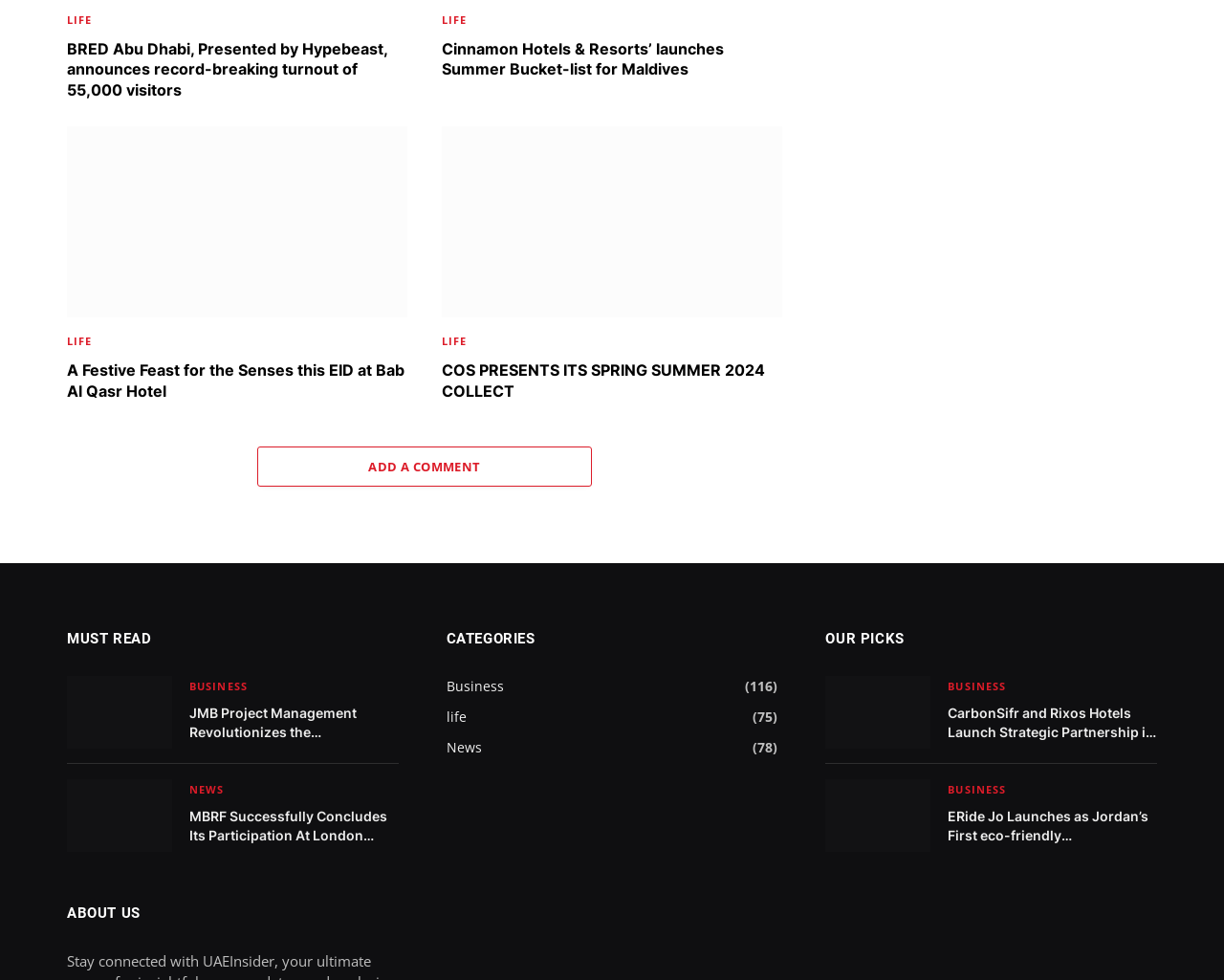Pinpoint the bounding box coordinates for the area that should be clicked to perform the following instruction: "View the 'MUST READ' section".

[0.055, 0.642, 0.124, 0.66]